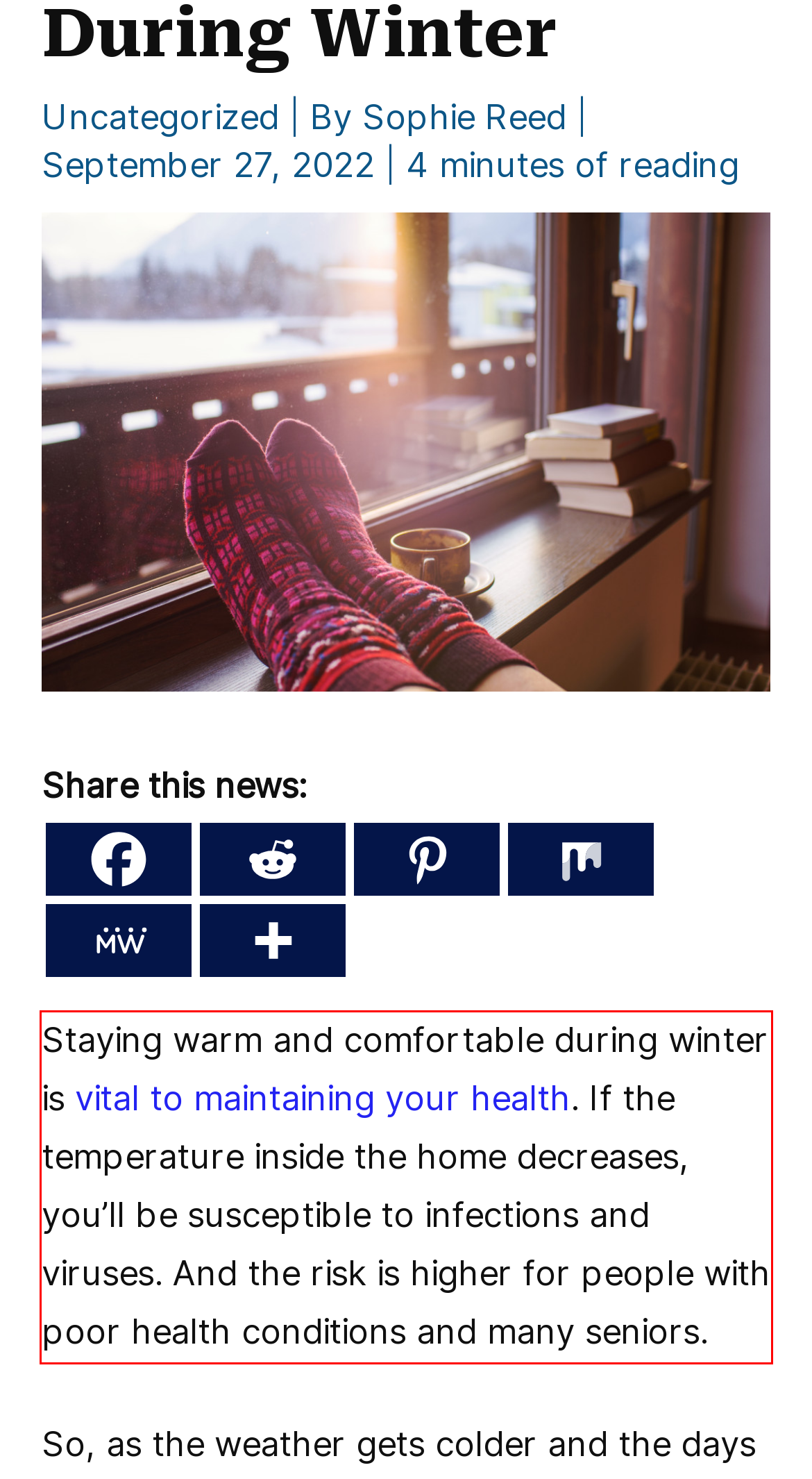You have a webpage screenshot with a red rectangle surrounding a UI element. Extract the text content from within this red bounding box.

Staying warm and comfortable during winter is vital to maintaining your health. If the temperature inside the home decreases, you’ll be susceptible to infections and viruses. And the risk is higher for people with poor health conditions and many seniors.